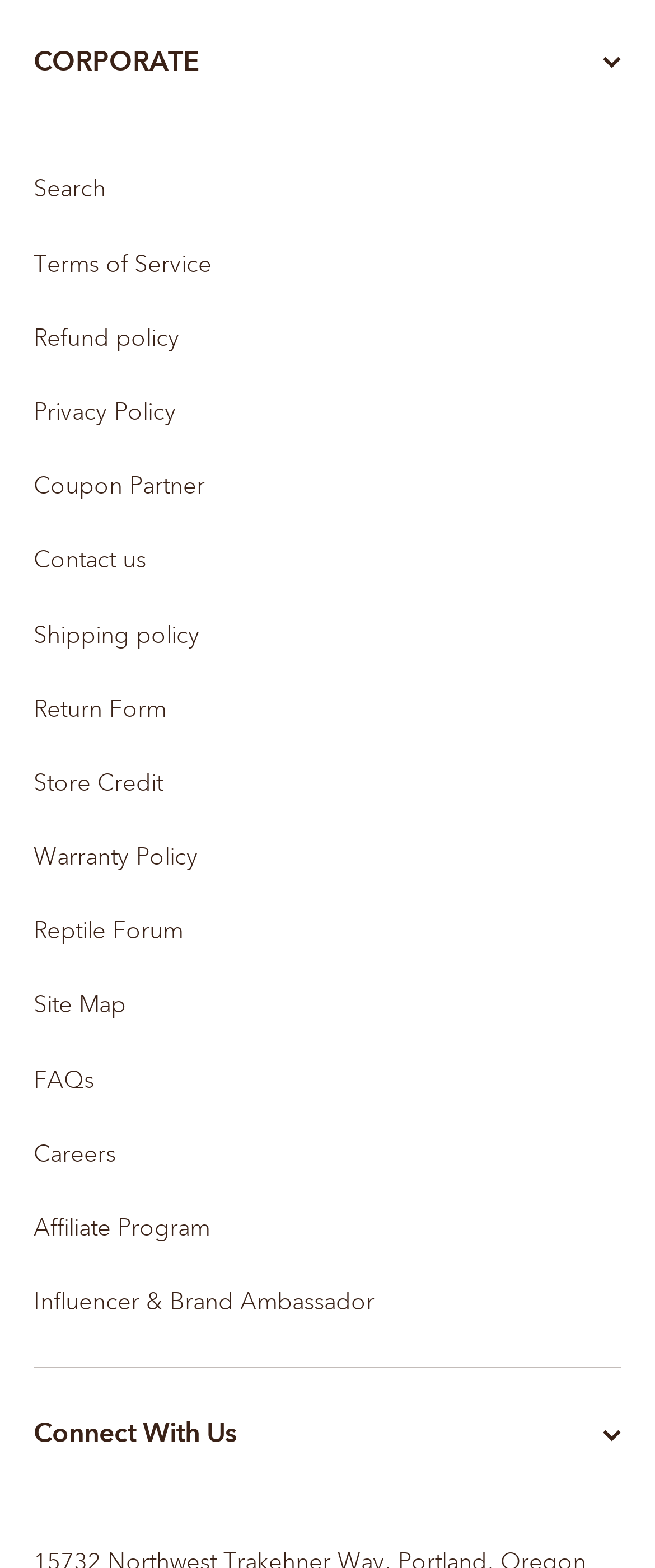Find the bounding box coordinates for the HTML element described in this sentence: "Terms of Service". Provide the coordinates as four float numbers between 0 and 1, in the format [left, top, right, bottom].

[0.051, 0.144, 0.949, 0.191]